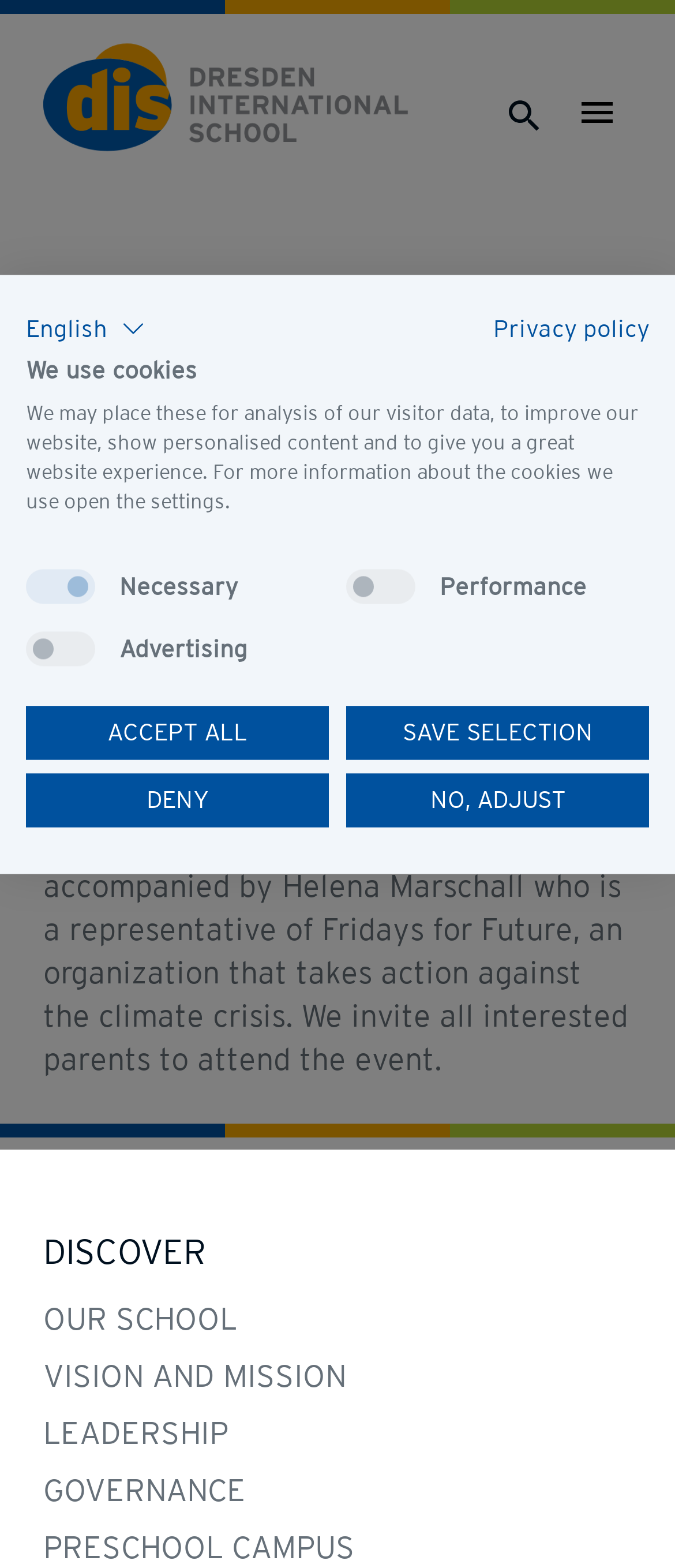How many links are there in the main navigation menu?
Based on the image, provide a one-word or brief-phrase response.

6